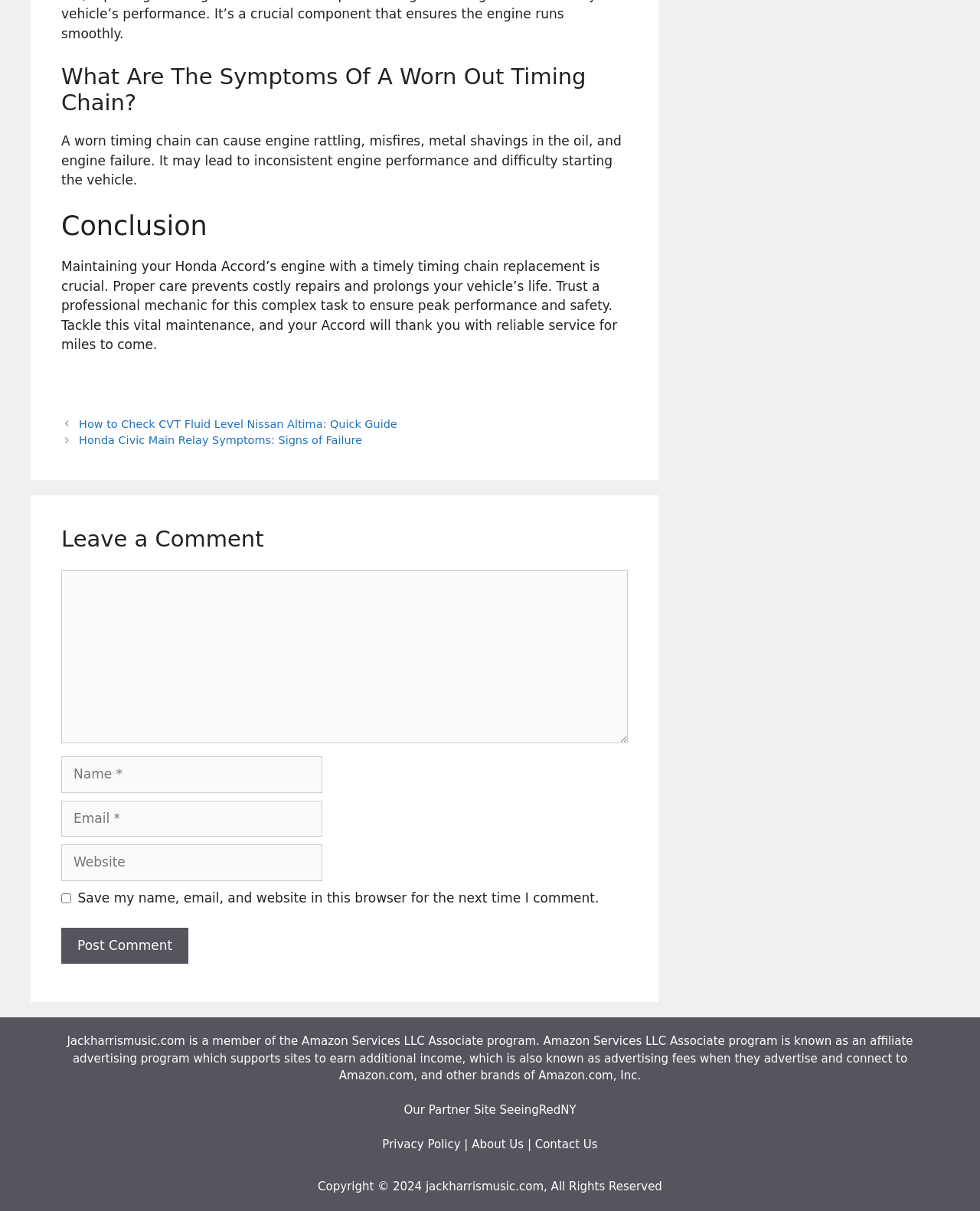Respond to the question below with a single word or phrase: What is the copyright year of the webpage?

2024